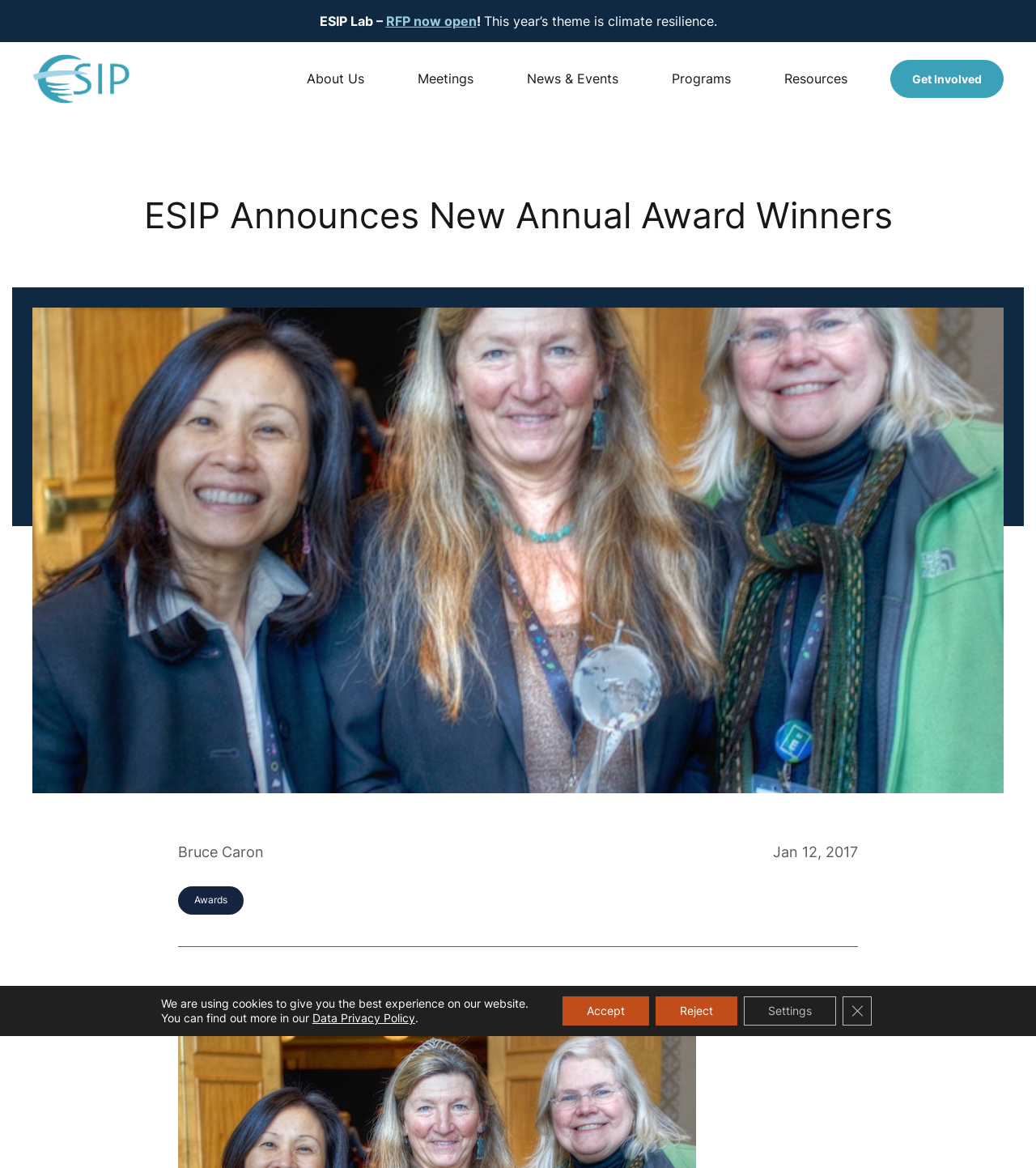Show the bounding box coordinates for the element that needs to be clicked to execute the following instruction: "Read the news about ESIP Announces New Annual Award Winners". Provide the coordinates in the form of four float numbers between 0 and 1, i.e., [left, top, right, bottom].

[0.139, 0.165, 0.861, 0.205]